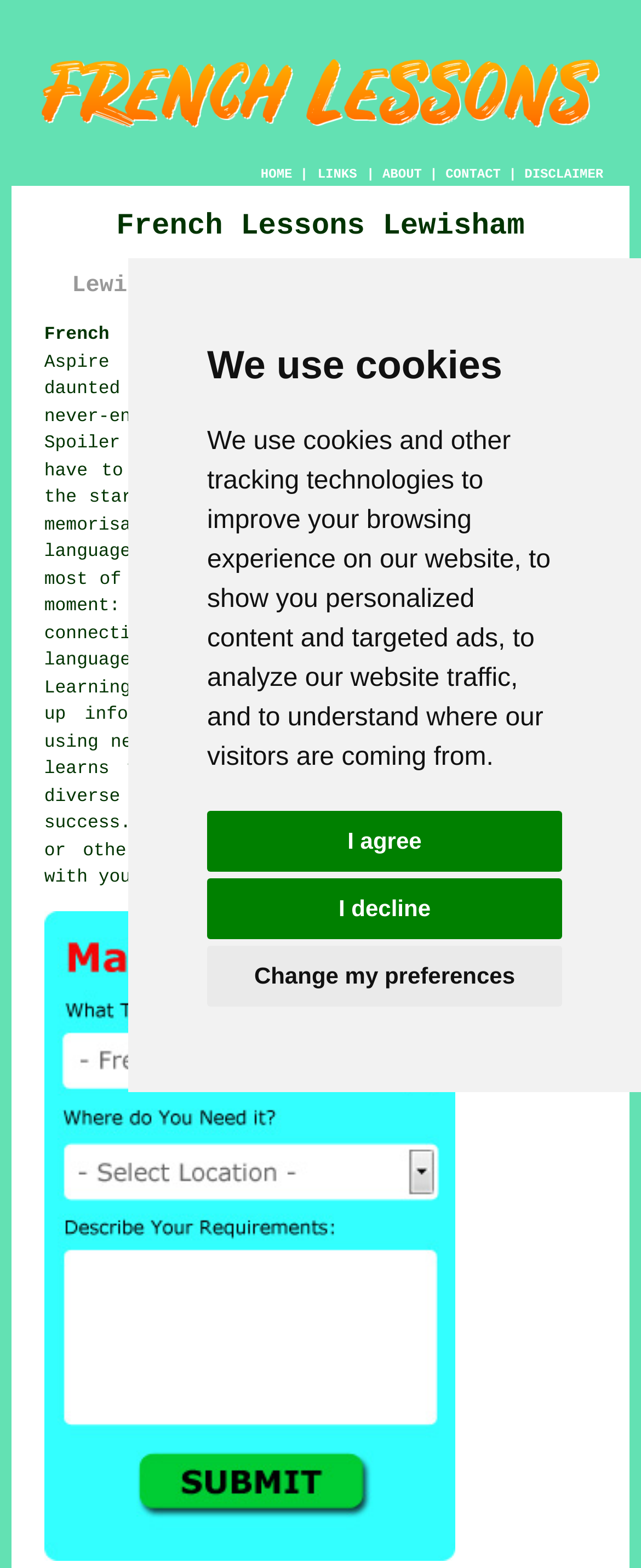Explain the webpage's layout and main content in detail.

The webpage is about French lessons in Lewisham, Greater London. At the top, there is a banner with a cookie policy notification, which includes a description of how the website uses cookies and tracking technologies. Below the notification, there are three buttons to agree, decline, or change cookie preferences.

Above the main content, there is a header section with a logo image on the left, and a navigation menu on the right, consisting of five links: "HOME", "ABOUT", "CONTACT", "LINKS", and "DISCLAIMER". 

The main content is divided into two sections. The first section has two headings, "French Lessons Lewisham" and "Lewisham French Teachers and Tuition", followed by a link to "French Lessons Lewisham Greater London (SE13)". Below this link, there is a paragraph of text describing the benefits of learning French, with a link to the word "language" and another link to "French" at the bottom.

The second section is an image related to Lewisham French Lessons Enquiries, which takes up most of the bottom half of the page.